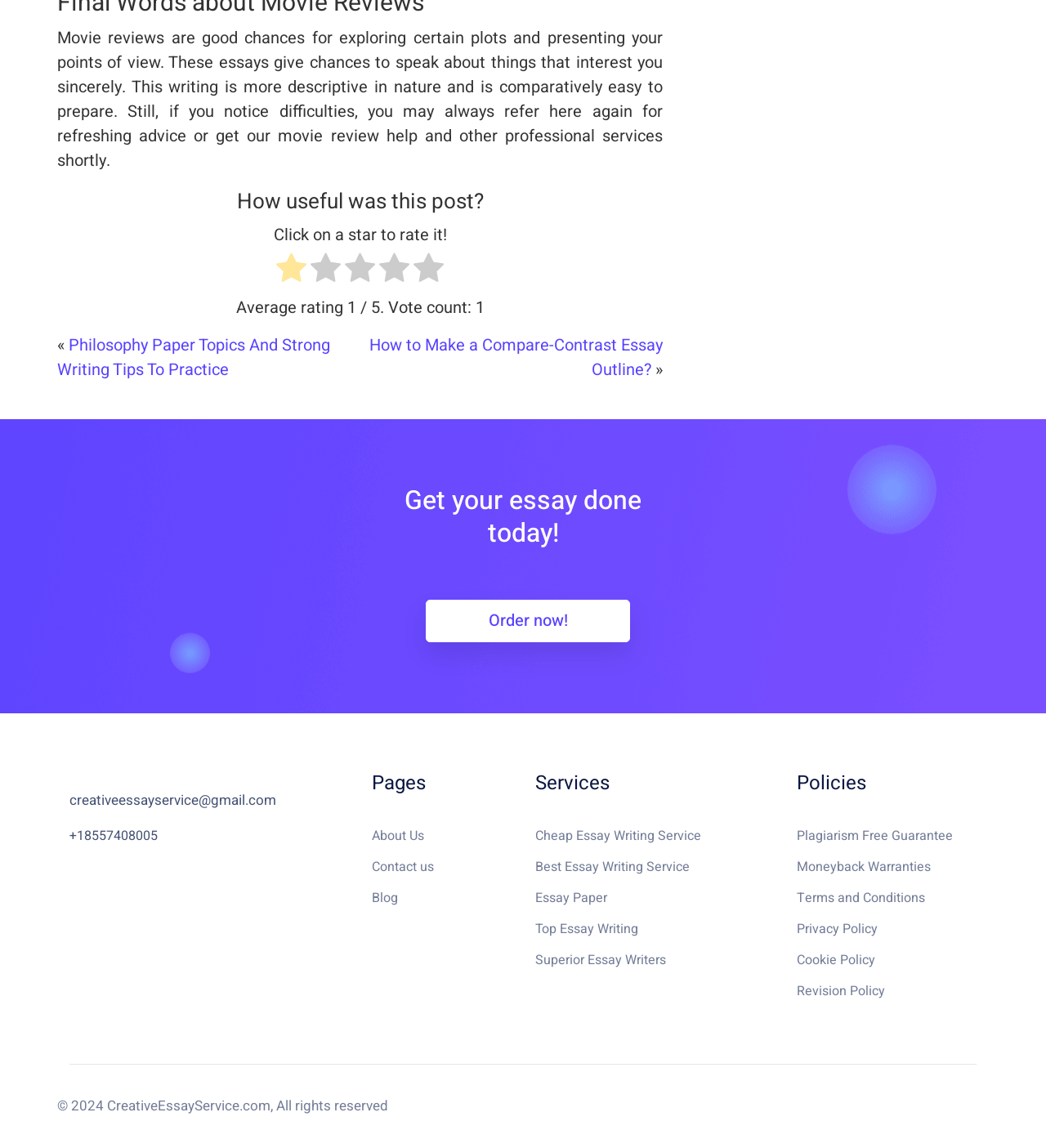Please identify the bounding box coordinates of the element's region that should be clicked to execute the following instruction: "Click on 'Order now!' to place an essay order". The bounding box coordinates must be four float numbers between 0 and 1, i.e., [left, top, right, bottom].

[0.407, 0.523, 0.603, 0.56]